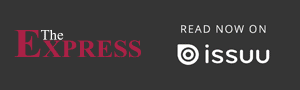What is the purpose of the Issuu logo in the banner?
Please give a detailed and elaborate answer to the question.

The caption explains that the Issuu logo serves to 'highlight the partnership between the newspaper and the digital platform', which implies that the purpose of the Issuu logo in the banner is to emphasize this partnership.